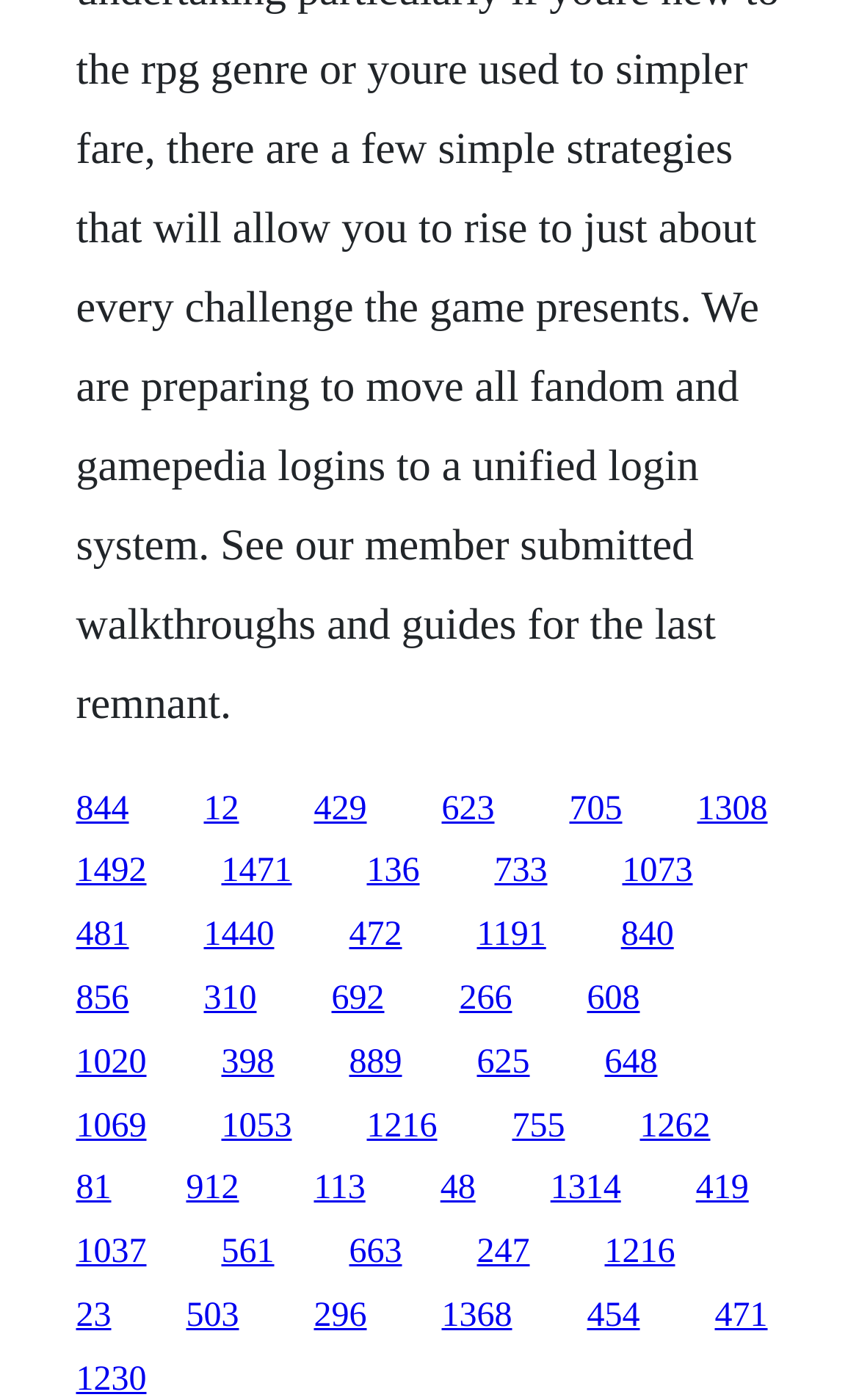How many rows of links are there?
Offer a detailed and full explanation in response to the question.

I analyzed the y1 and y2 coordinates of the links and found that there are 7 distinct groups of links with similar y1 and y2 values, indicating that there are 7 rows of links on the webpage.